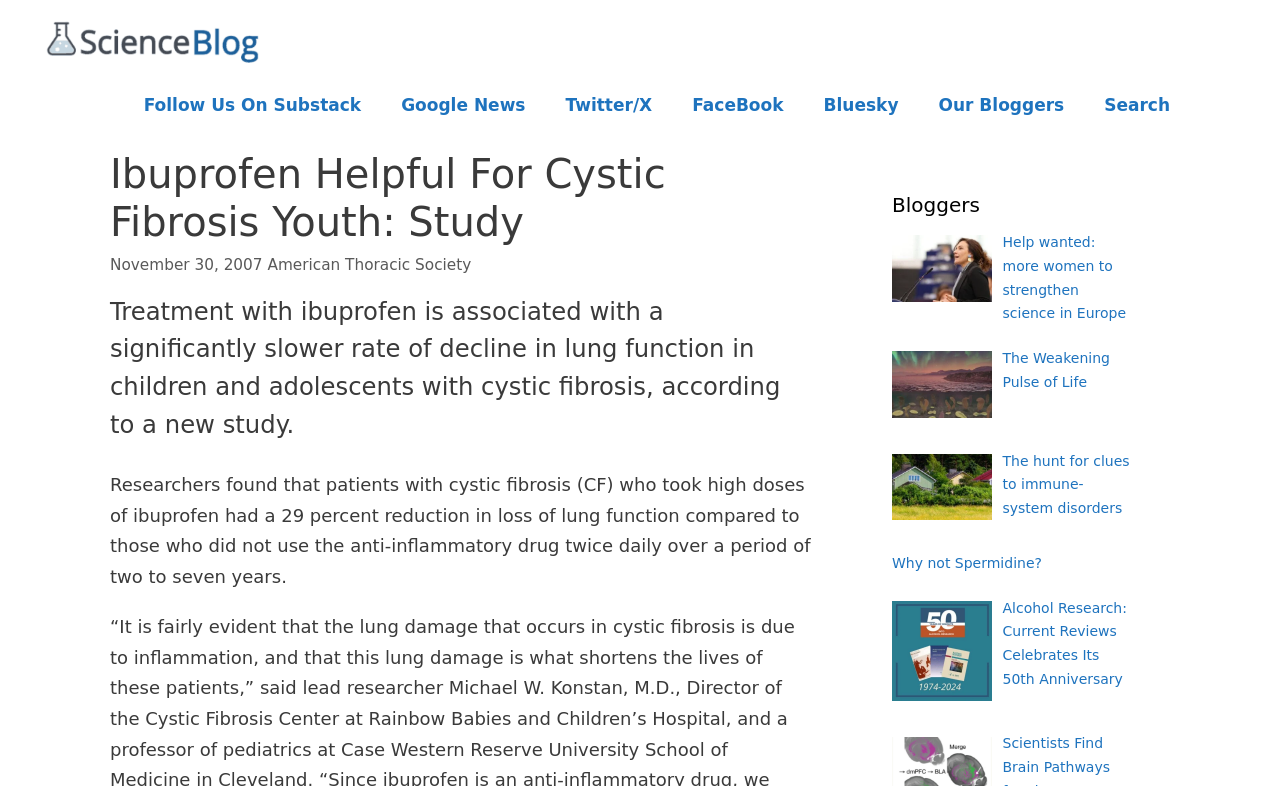Please determine the bounding box of the UI element that matches this description: Twitter/X. The coordinates should be given as (top-left x, top-left y, bottom-right x, bottom-right y), with all values between 0 and 1.

[0.426, 0.108, 0.525, 0.159]